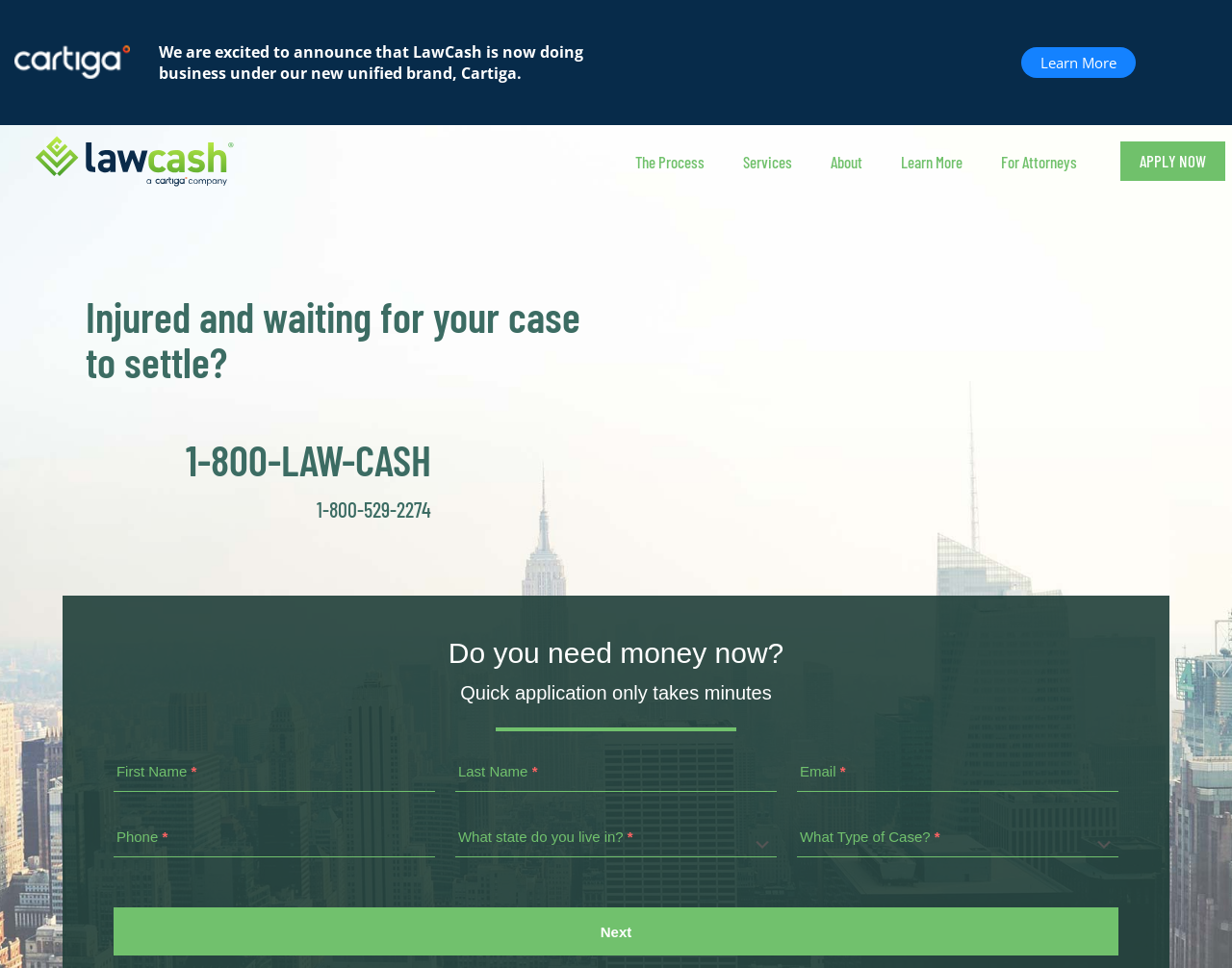Please provide the bounding box coordinates for the element that needs to be clicked to perform the instruction: "Learn more about the new unified brand". The coordinates must consist of four float numbers between 0 and 1, formatted as [left, top, right, bottom].

[0.829, 0.049, 0.922, 0.081]